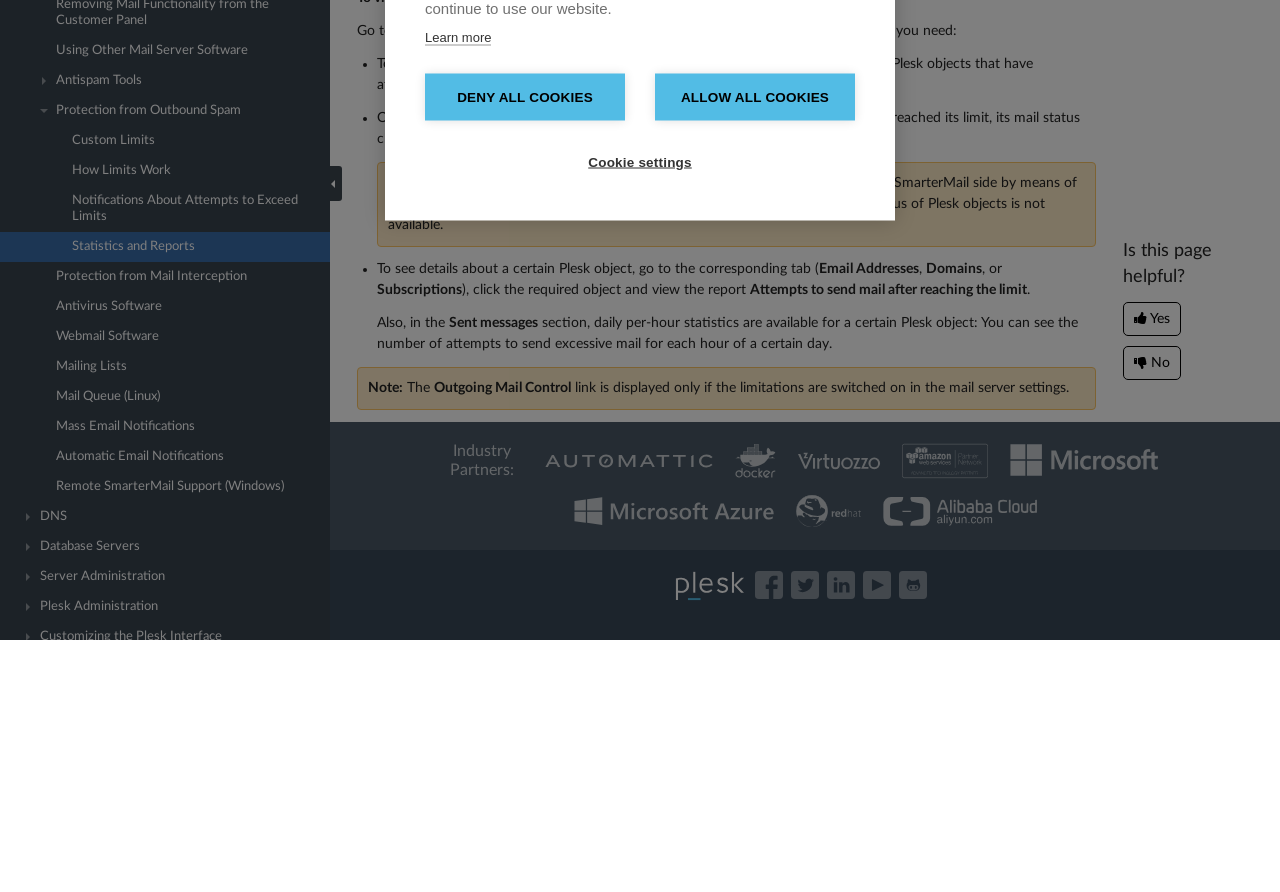Locate the bounding box coordinates of the UI element described by: "Extensions". Provide the coordinates as four float numbers between 0 and 1, formatted as [left, top, right, bottom].

[0.435, 0.769, 0.487, 0.785]